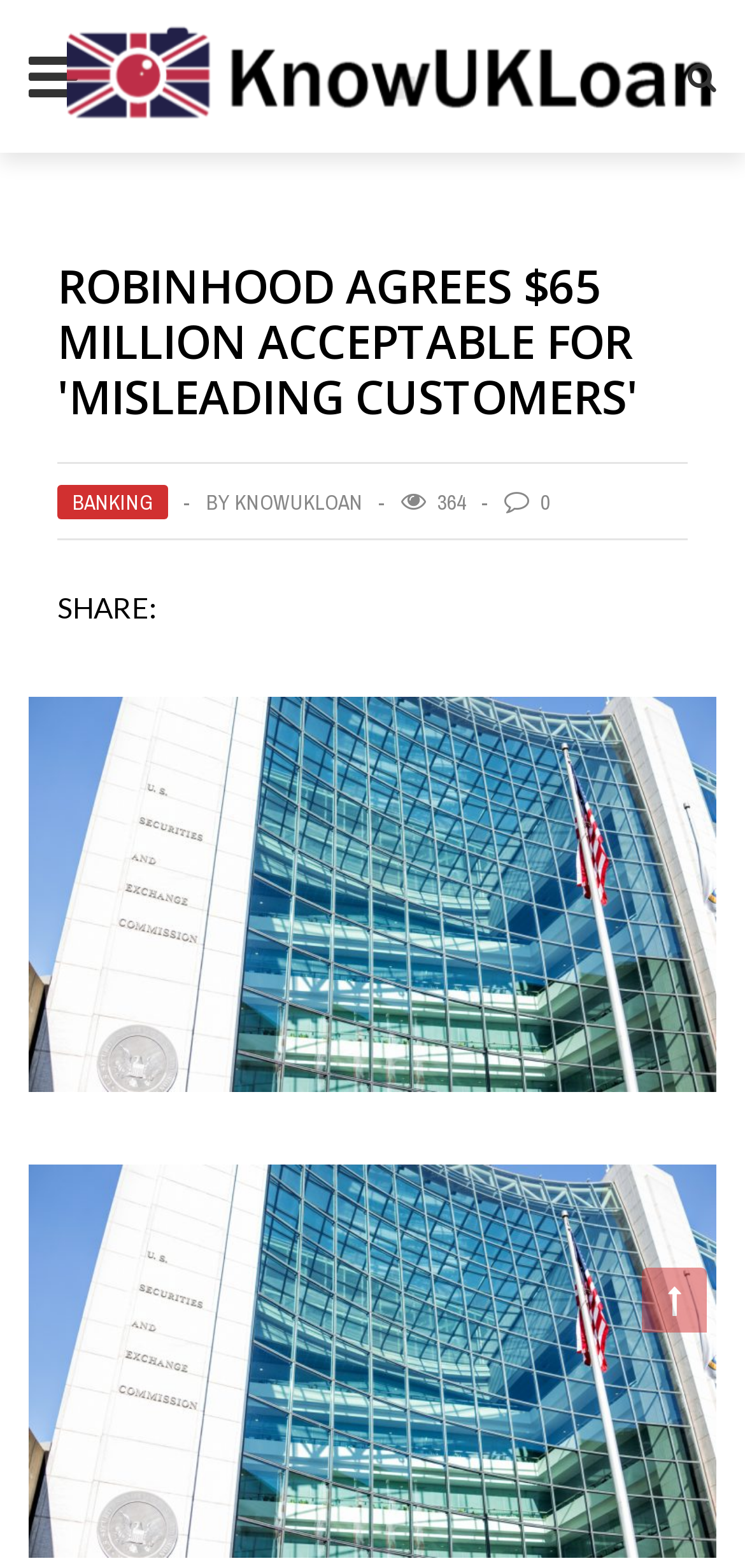Refer to the image and provide an in-depth answer to the question:
What is the amount mentioned in the heading?

The amount mentioned in the heading is $65 million, which is part of the main heading 'ROBINHOOD AGREES $65 MILLION ACCEPTABLE FOR 'MISLEADING CUSTOMERS''. This amount is likely a key detail in the article.